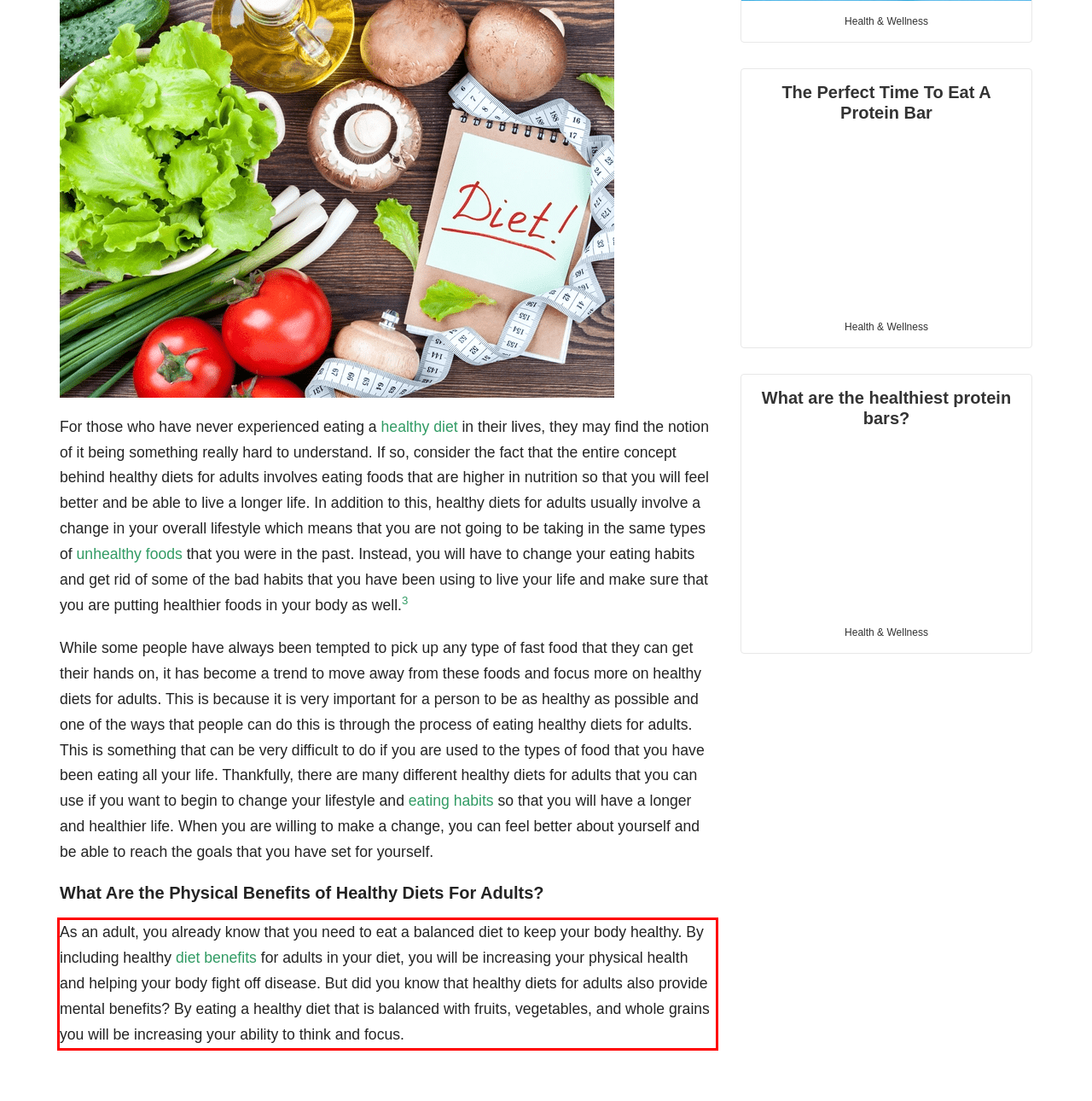There is a UI element on the webpage screenshot marked by a red bounding box. Extract and generate the text content from within this red box.

As an adult, you already know that you need to eat a balanced diet to keep your body healthy. By including healthy diet benefits for adults in your diet, you will be increasing your physical health and helping your body fight off disease. But did you know that healthy diets for adults also provide mental benefits? By eating a healthy diet that is balanced with fruits, vegetables, and whole grains you will be increasing your ability to think and focus.